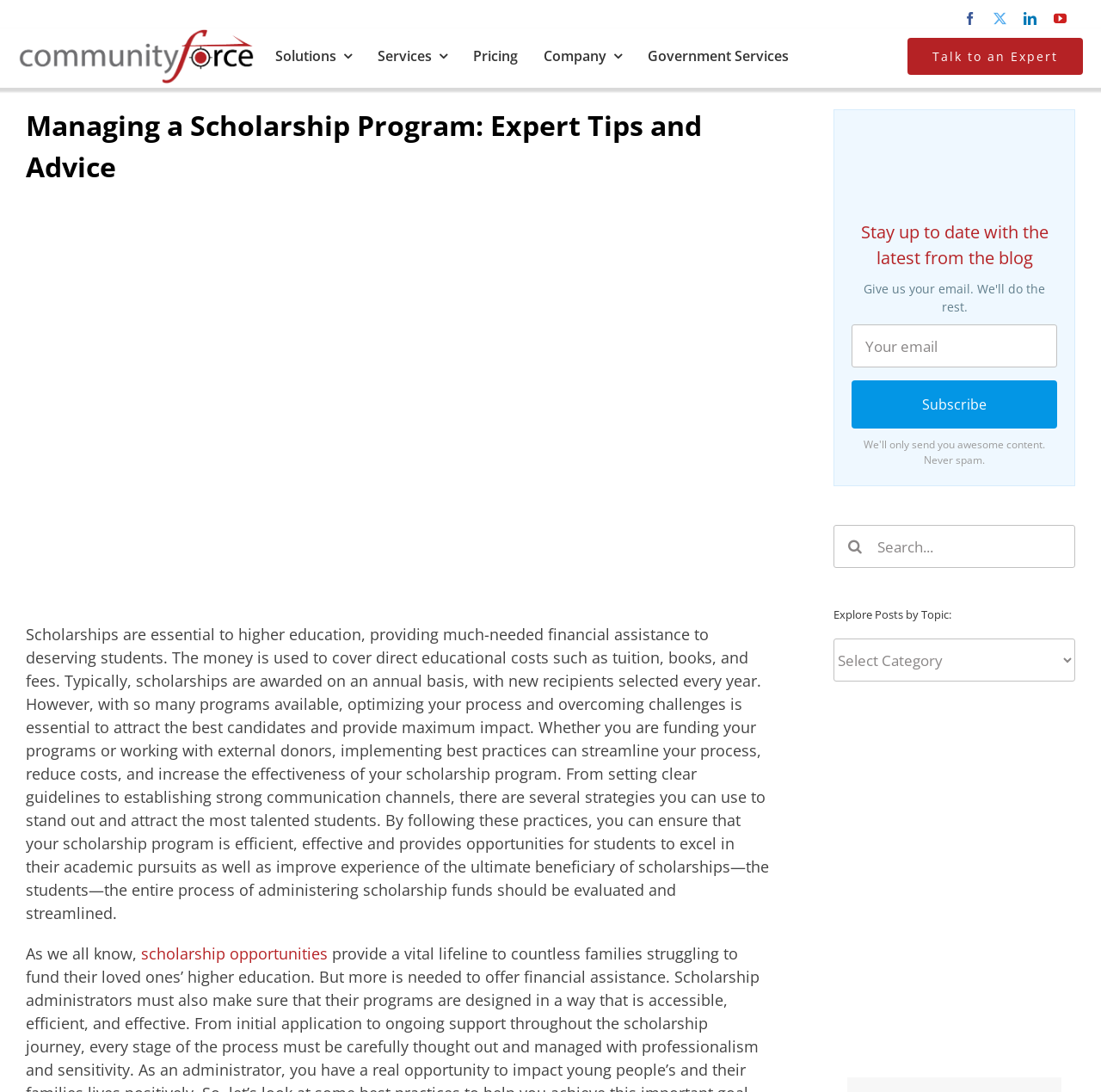Show the bounding box coordinates of the element that should be clicked to complete the task: "Explore posts by topic".

[0.757, 0.585, 0.977, 0.624]